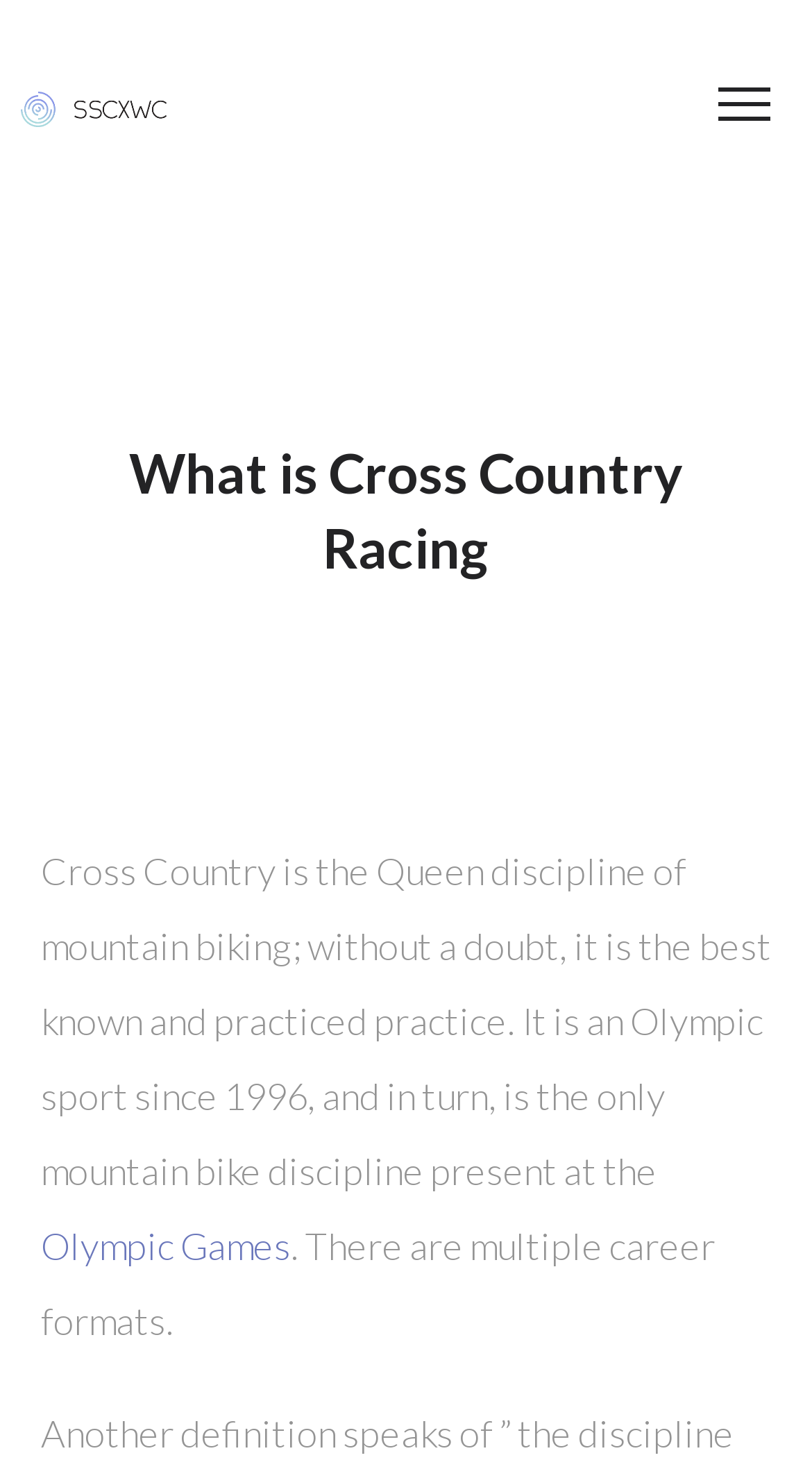Bounding box coordinates are to be given in the format (top-left x, top-left y, bottom-right x, bottom-right y). All values must be floating point numbers between 0 and 1. Provide the bounding box coordinate for the UI element described as: parent_node: The Pursuit of Happyness

None